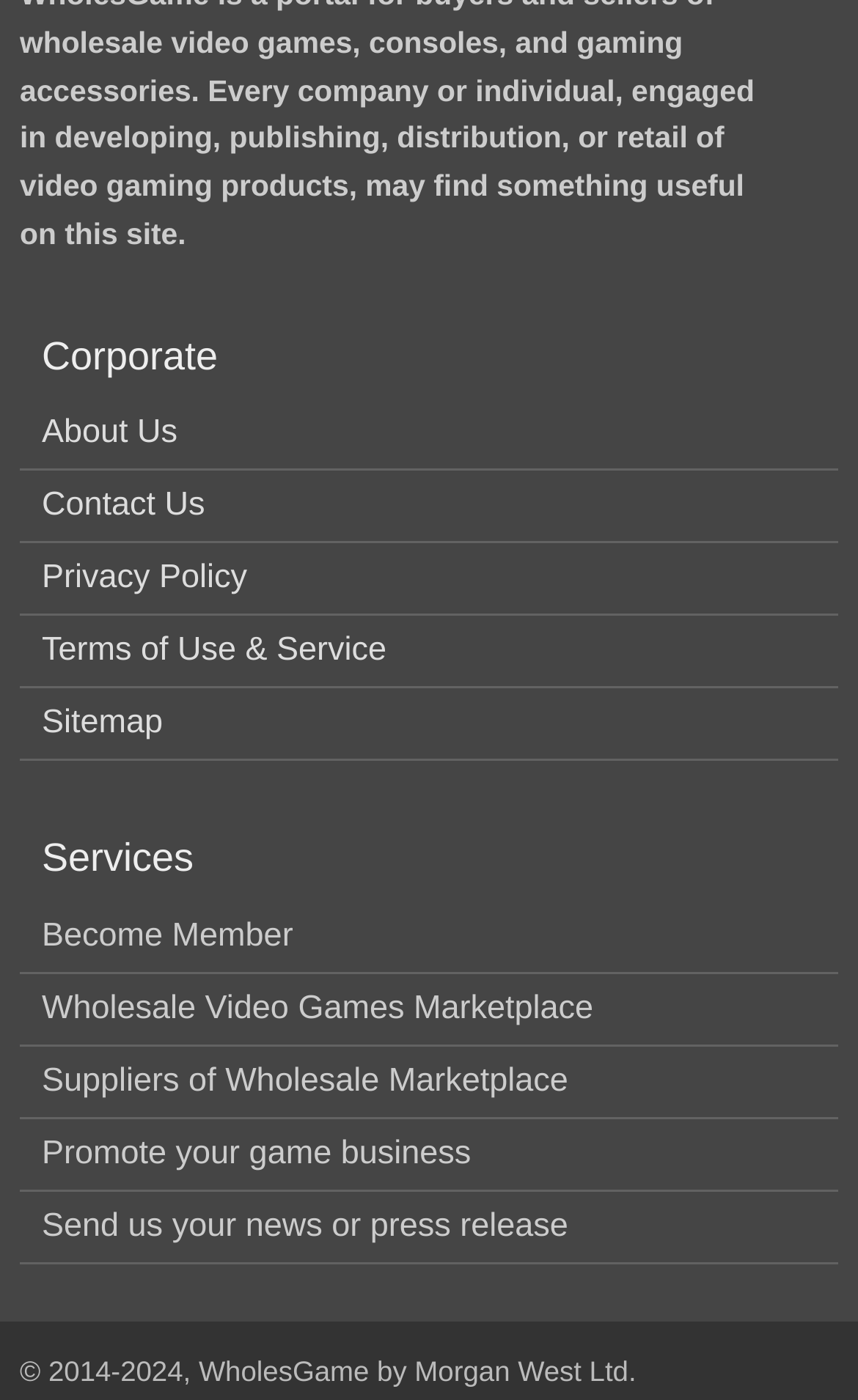Specify the bounding box coordinates of the area that needs to be clicked to achieve the following instruction: "View Terms of Use & Service".

[0.049, 0.451, 0.451, 0.478]